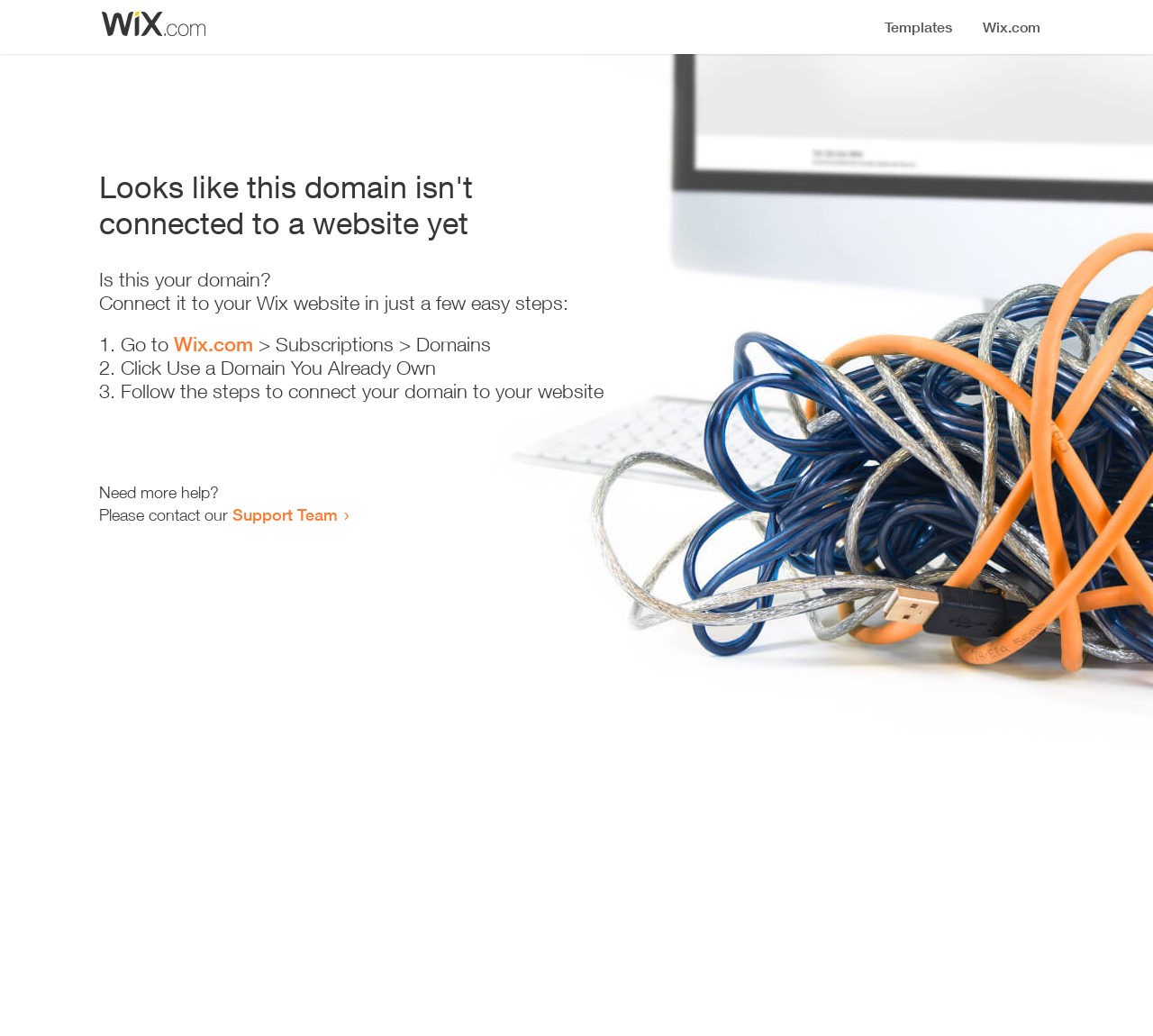Generate an in-depth caption that captures all aspects of the webpage.

The webpage appears to be an error page, indicating that a domain is not connected to a website yet. At the top, there is a small image, likely a logo or icon. Below the image, a prominent heading reads "Looks like this domain isn't connected to a website yet". 

Underneath the heading, there is a series of instructions to connect the domain to a Wix website. The instructions are presented in a step-by-step format, with each step numbered and accompanied by a brief description. The first step involves going to Wix.com, followed by navigating to the Subscriptions and Domains section. The second step is to click "Use a Domain You Already Own", and the third step is to follow the instructions to connect the domain to the website.

At the bottom of the page, there is a section offering additional help, with a message "Need more help?" followed by an invitation to contact the Support Team via a link.